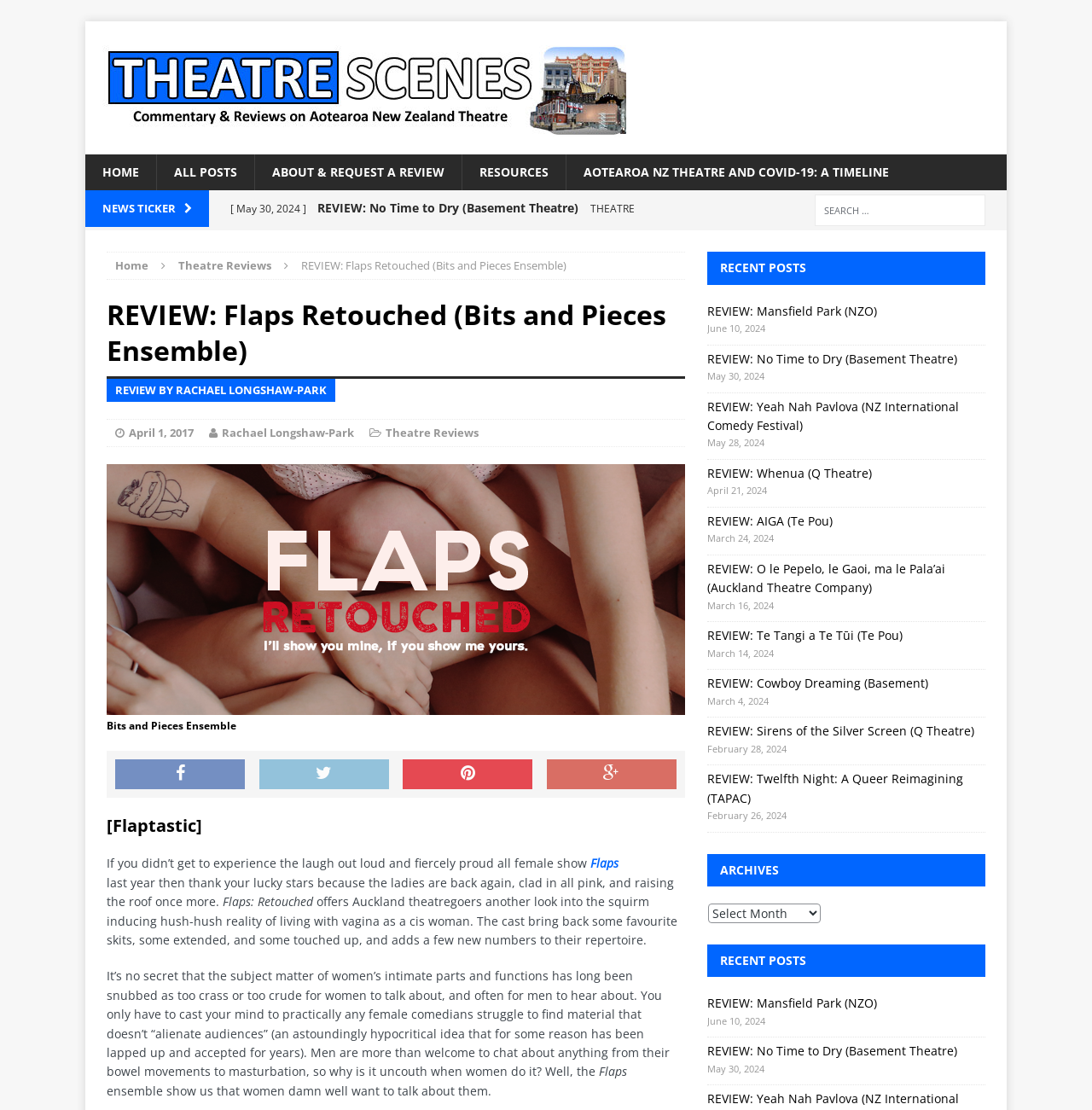What is the date of the review?
Provide a detailed and well-explained answer to the question.

The date of the review is April 1, 2017, which is mentioned in the link 'April 1, 2017' below the heading 'REVIEW: Flaps Retouched (Bits and Pieces Ensemble)'.